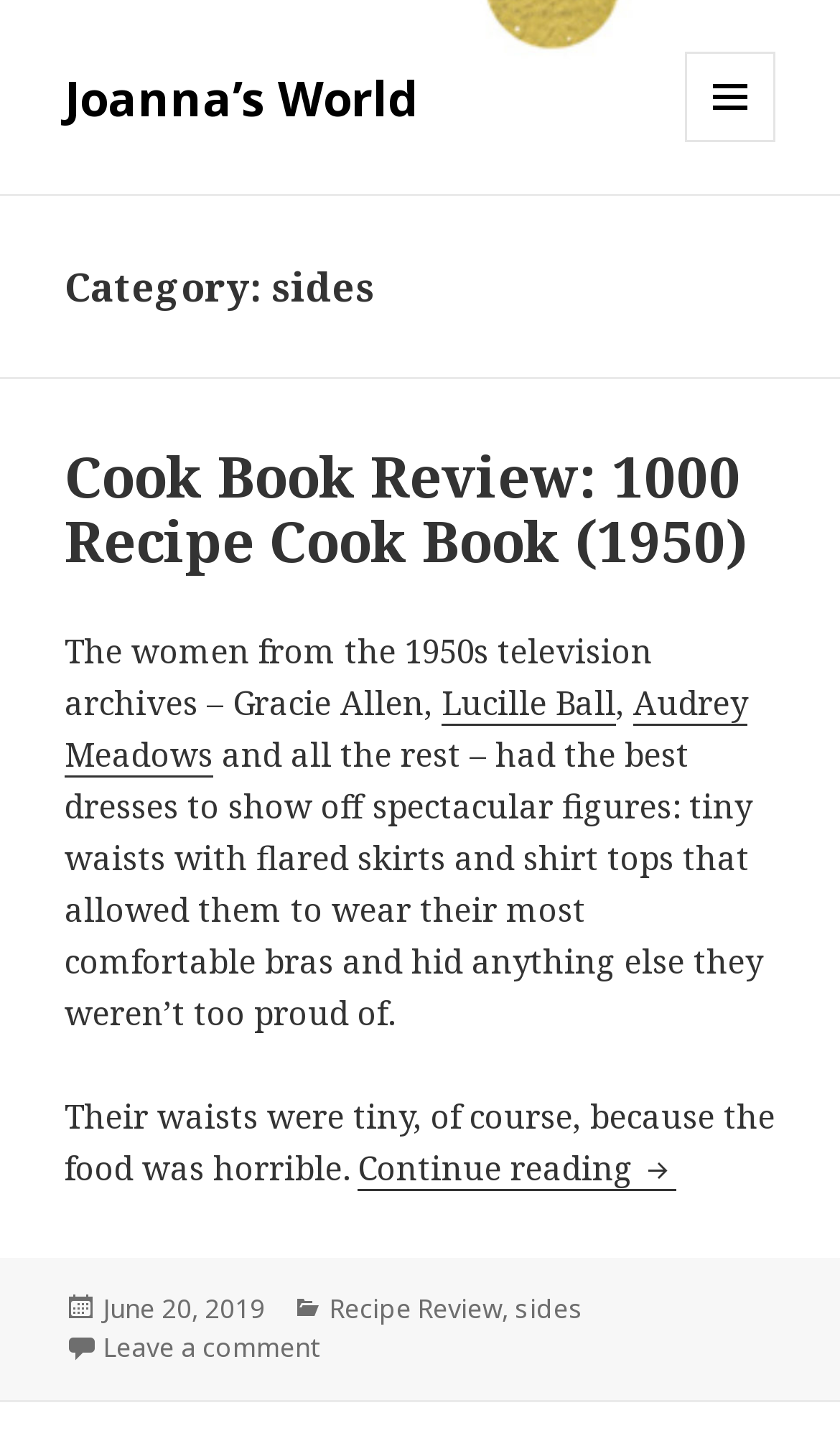What is the author's opinion about the food in the 1950s? Analyze the screenshot and reply with just one word or a short phrase.

it was horrible